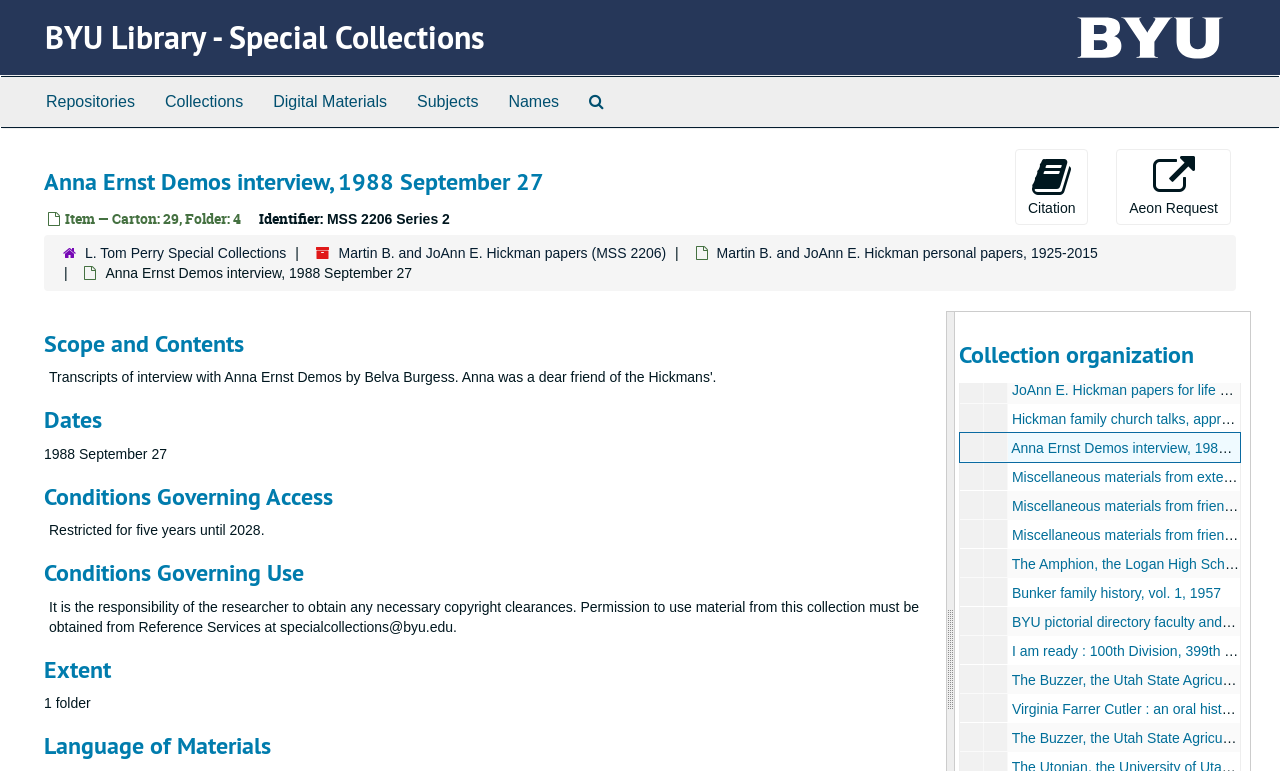Provide a single word or phrase answer to the question: 
How many folders are in the collection?

1 folder